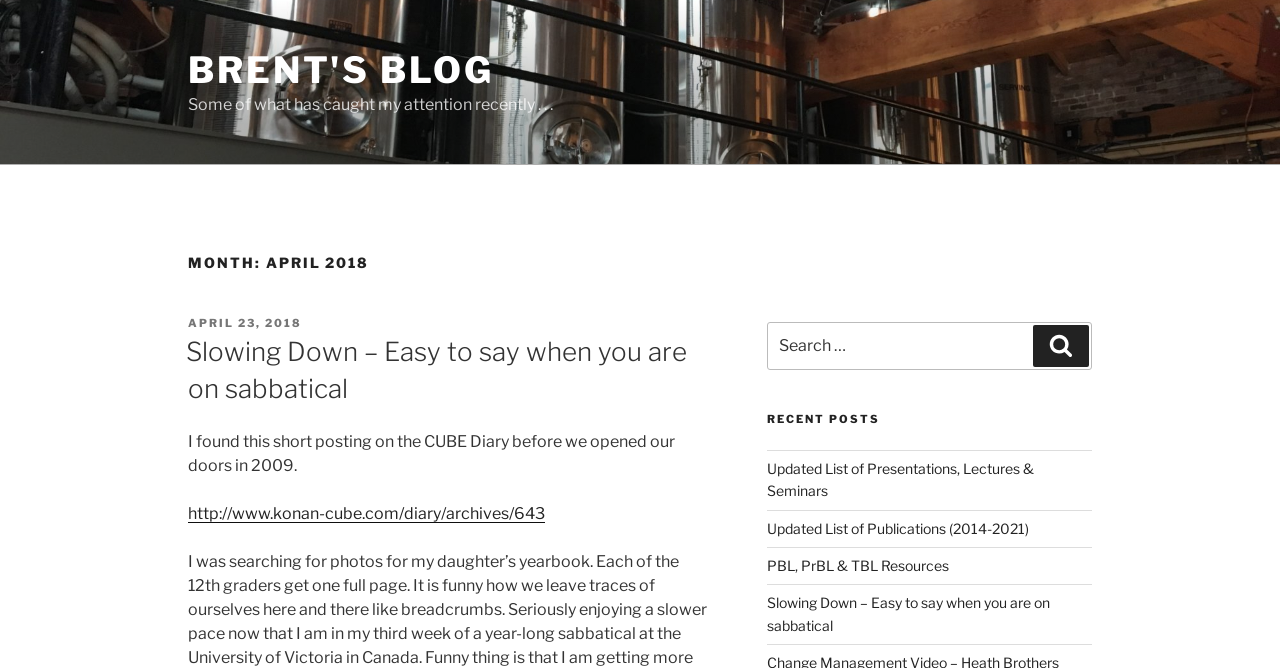Given the element description "Brent's Blog" in the screenshot, predict the bounding box coordinates of that UI element.

[0.147, 0.072, 0.386, 0.138]